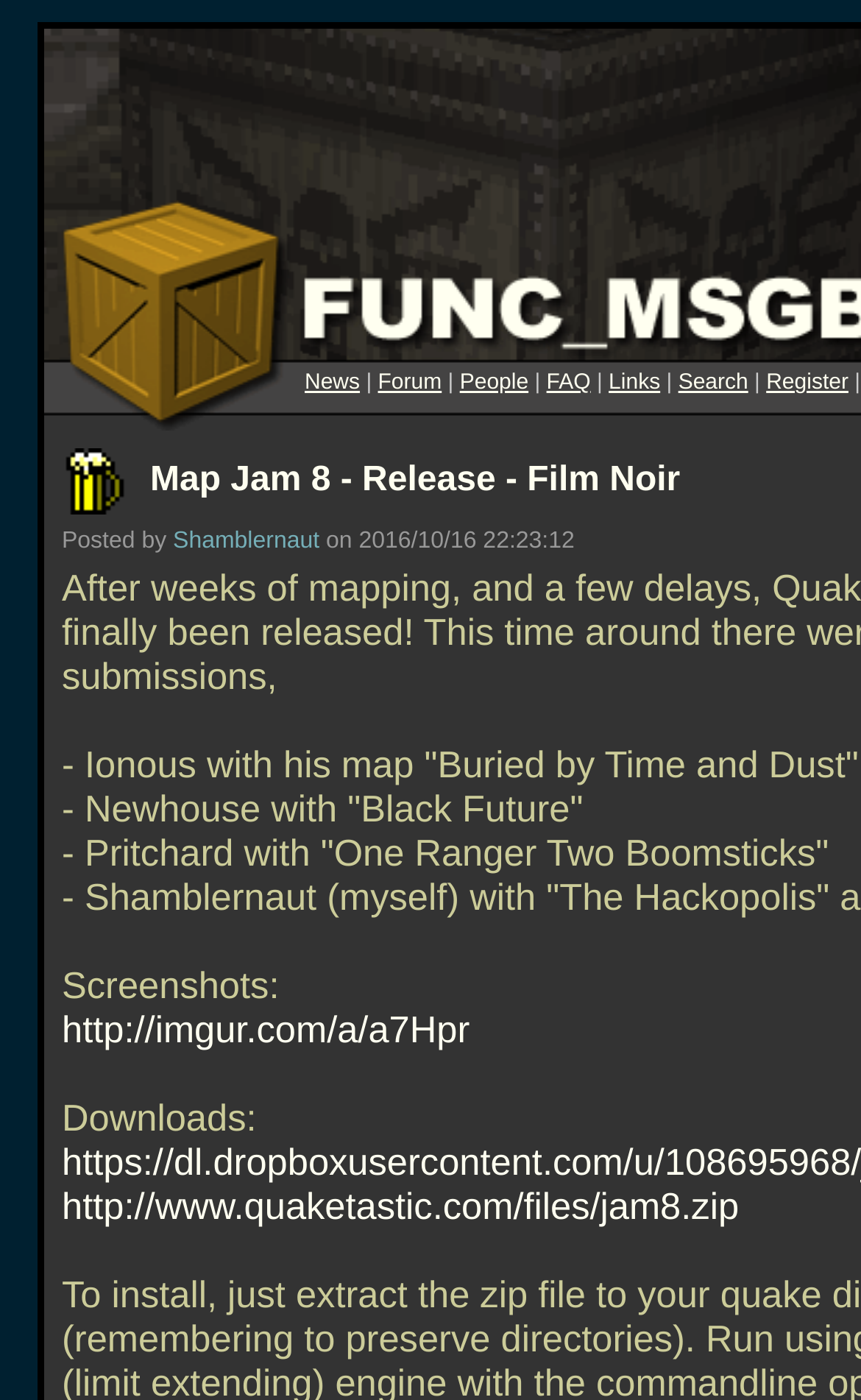Please specify the coordinates of the bounding box for the element that should be clicked to carry out this instruction: "View Map Jam 8 - Release - Film Noir". The coordinates must be four float numbers between 0 and 1, formatted as [left, top, right, bottom].

[0.174, 0.33, 0.79, 0.356]